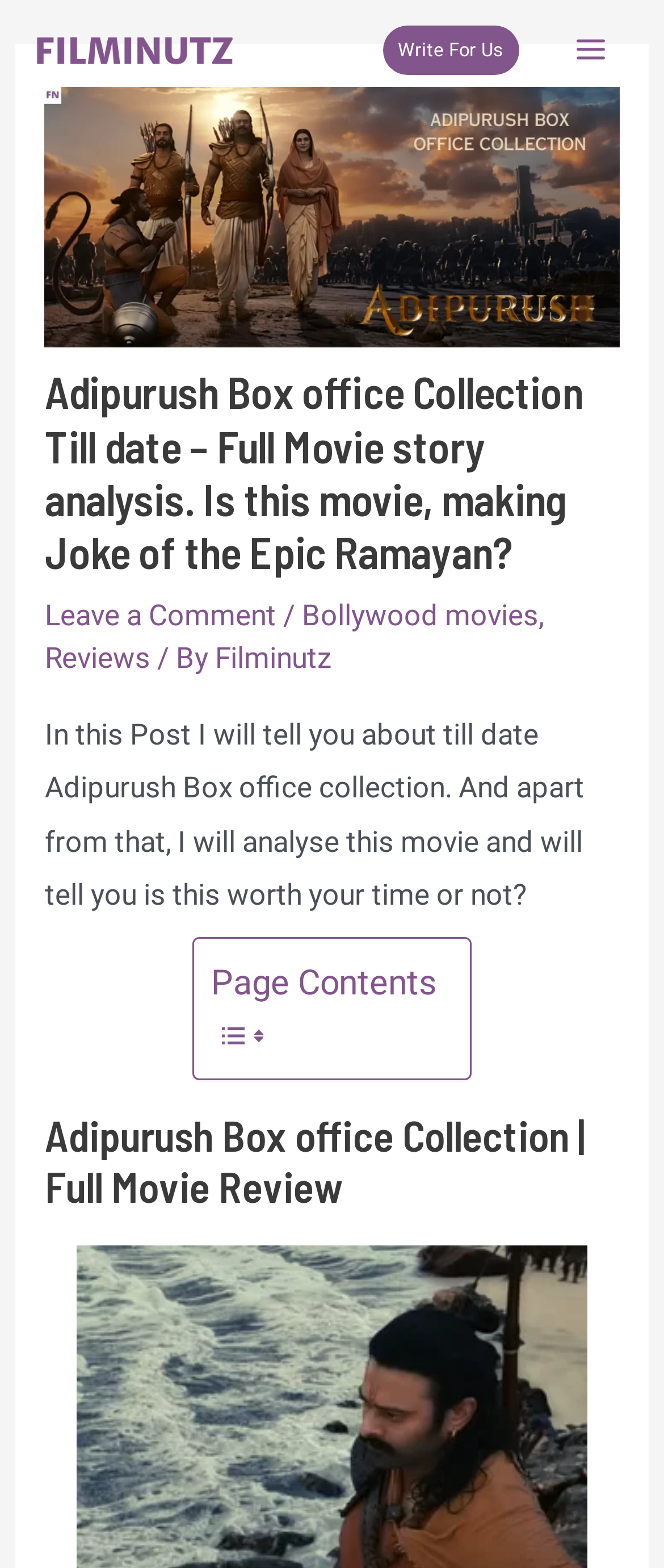What is the name of the movie being reviewed?
Answer with a single word or phrase, using the screenshot for reference.

Adipurush